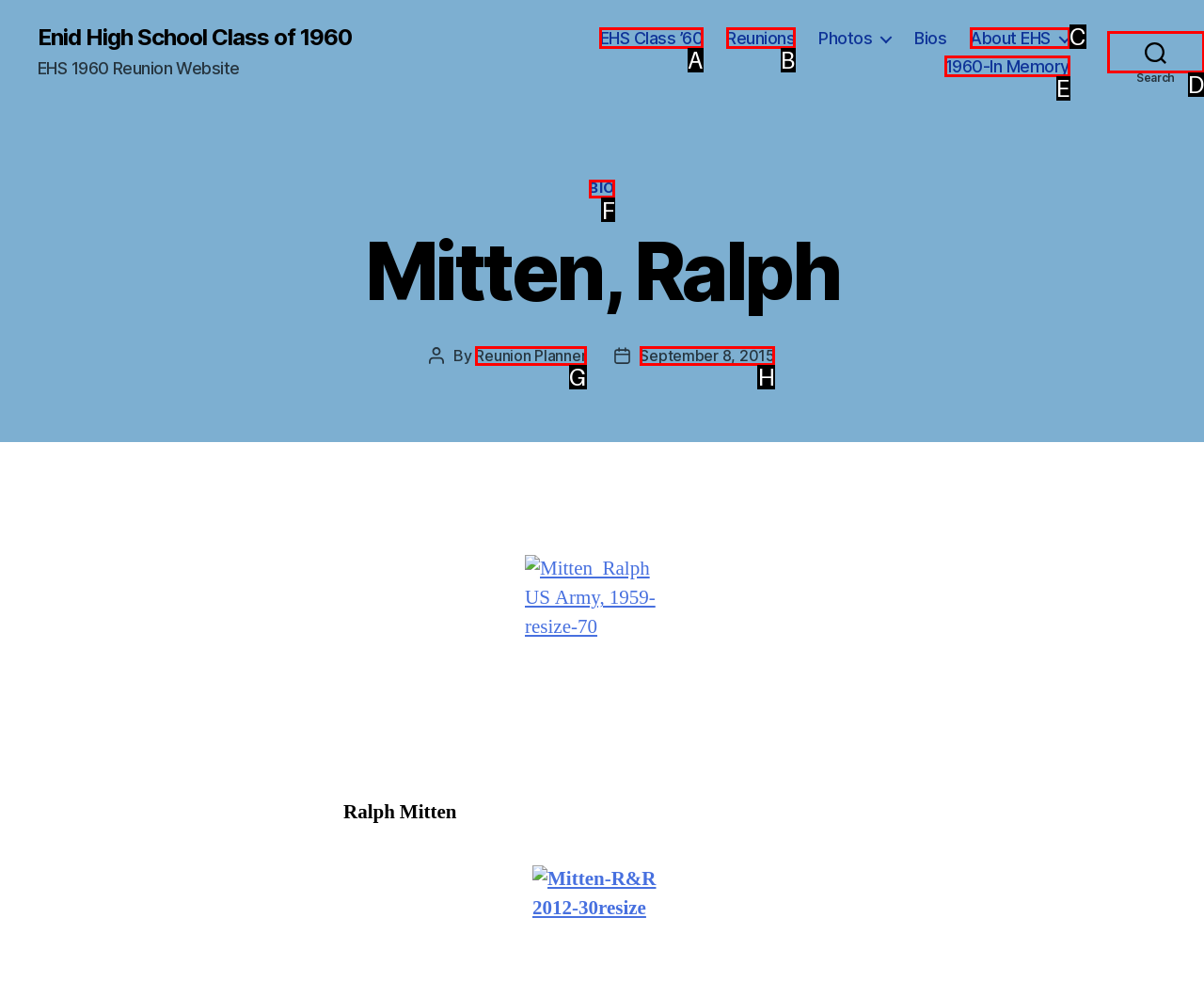What option should I click on to execute the task: Search for something? Give the letter from the available choices.

D